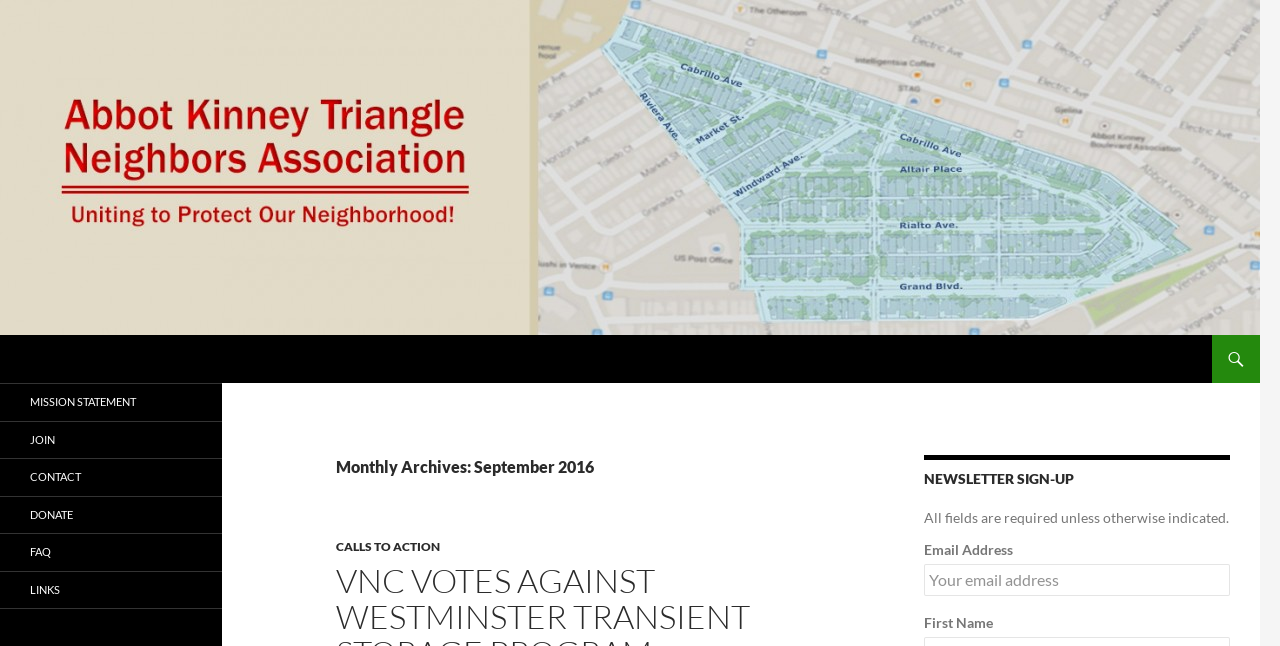Determine the bounding box coordinates for the element that should be clicked to follow this instruction: "click on the newsletter sign-up link". The coordinates should be given as four float numbers between 0 and 1, in the format [left, top, right, bottom].

[0.722, 0.704, 0.961, 0.76]